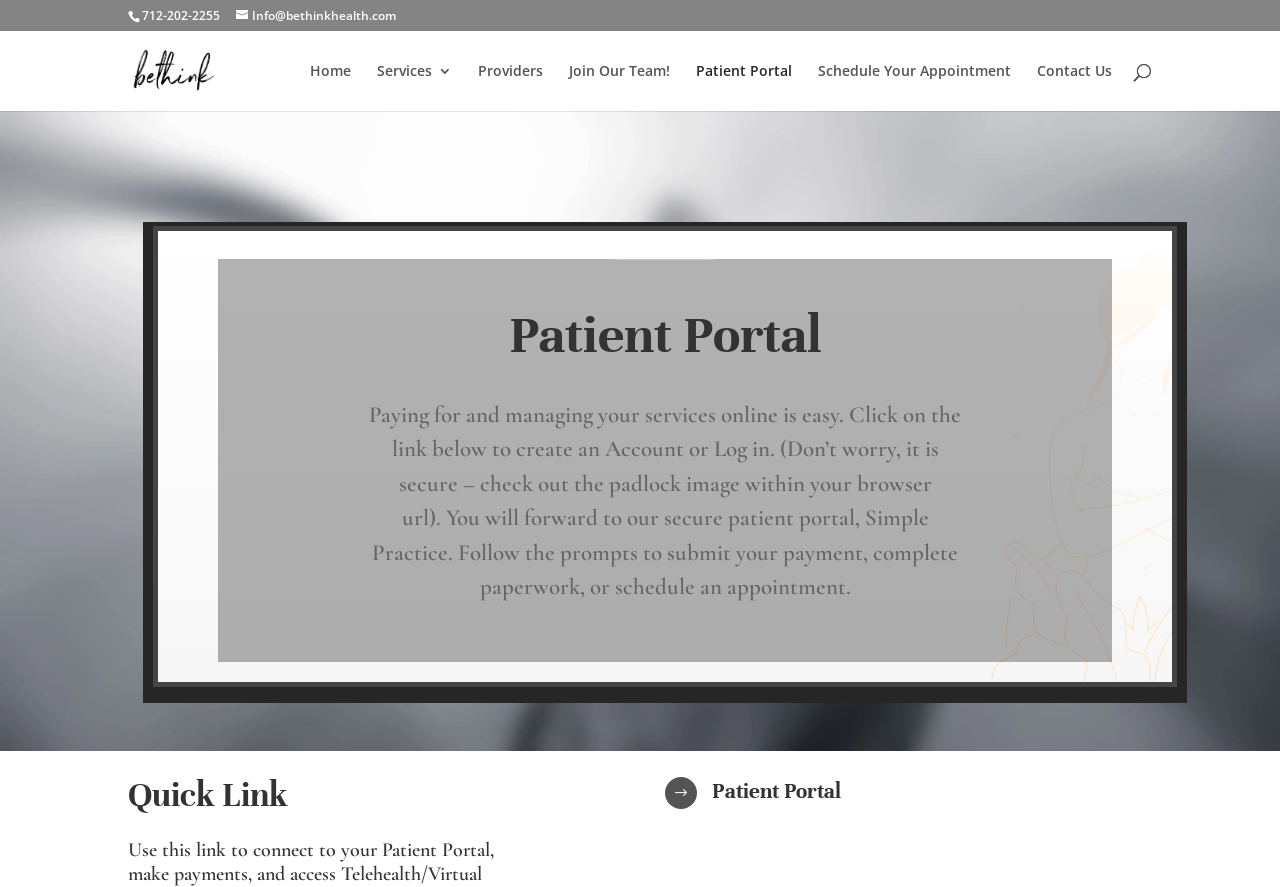Highlight the bounding box coordinates of the region I should click on to meet the following instruction: "Call the phone number".

[0.111, 0.008, 0.172, 0.027]